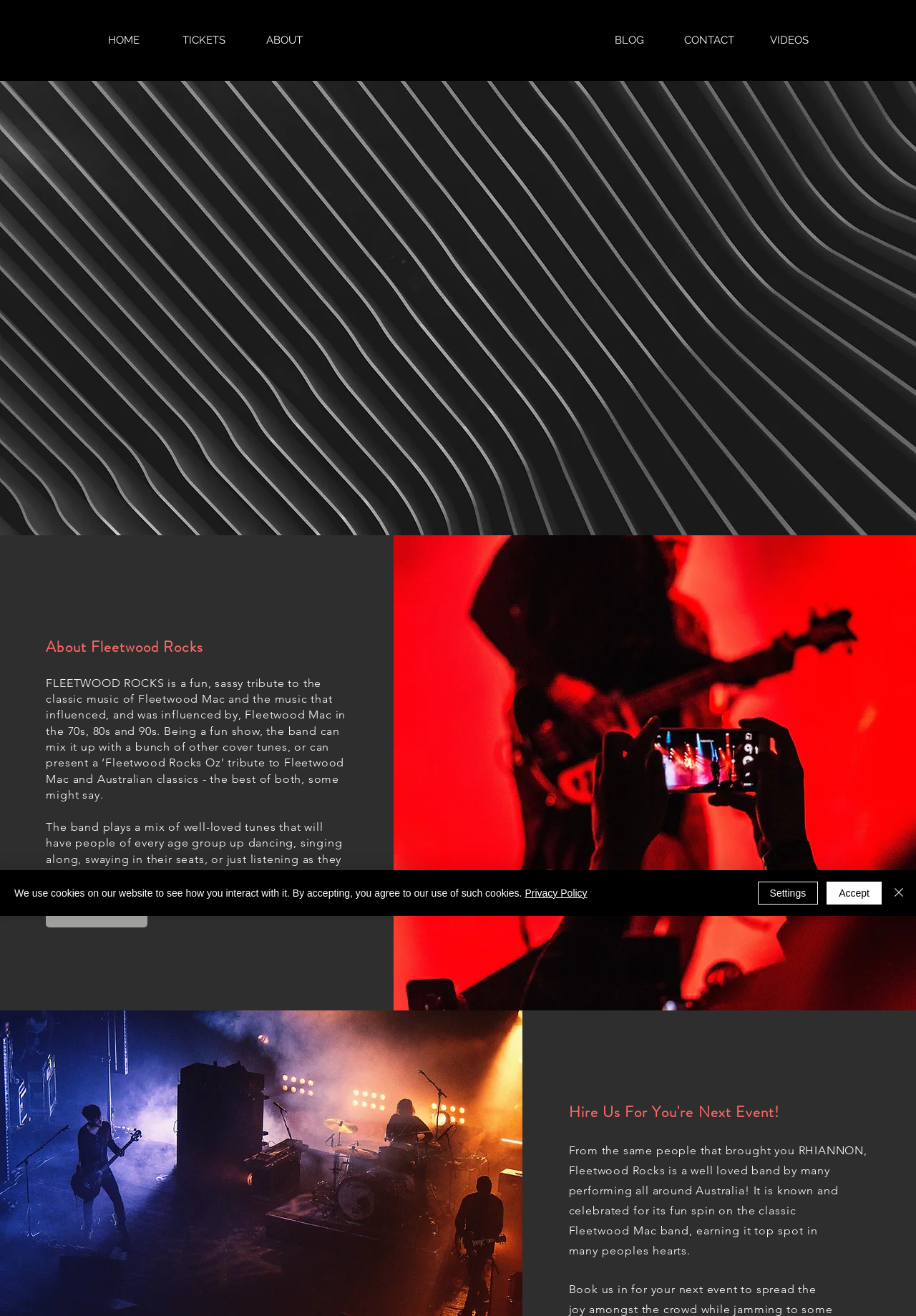Provide a one-word or short-phrase answer to the question:
What can the band mix it up with?

Cover tunes